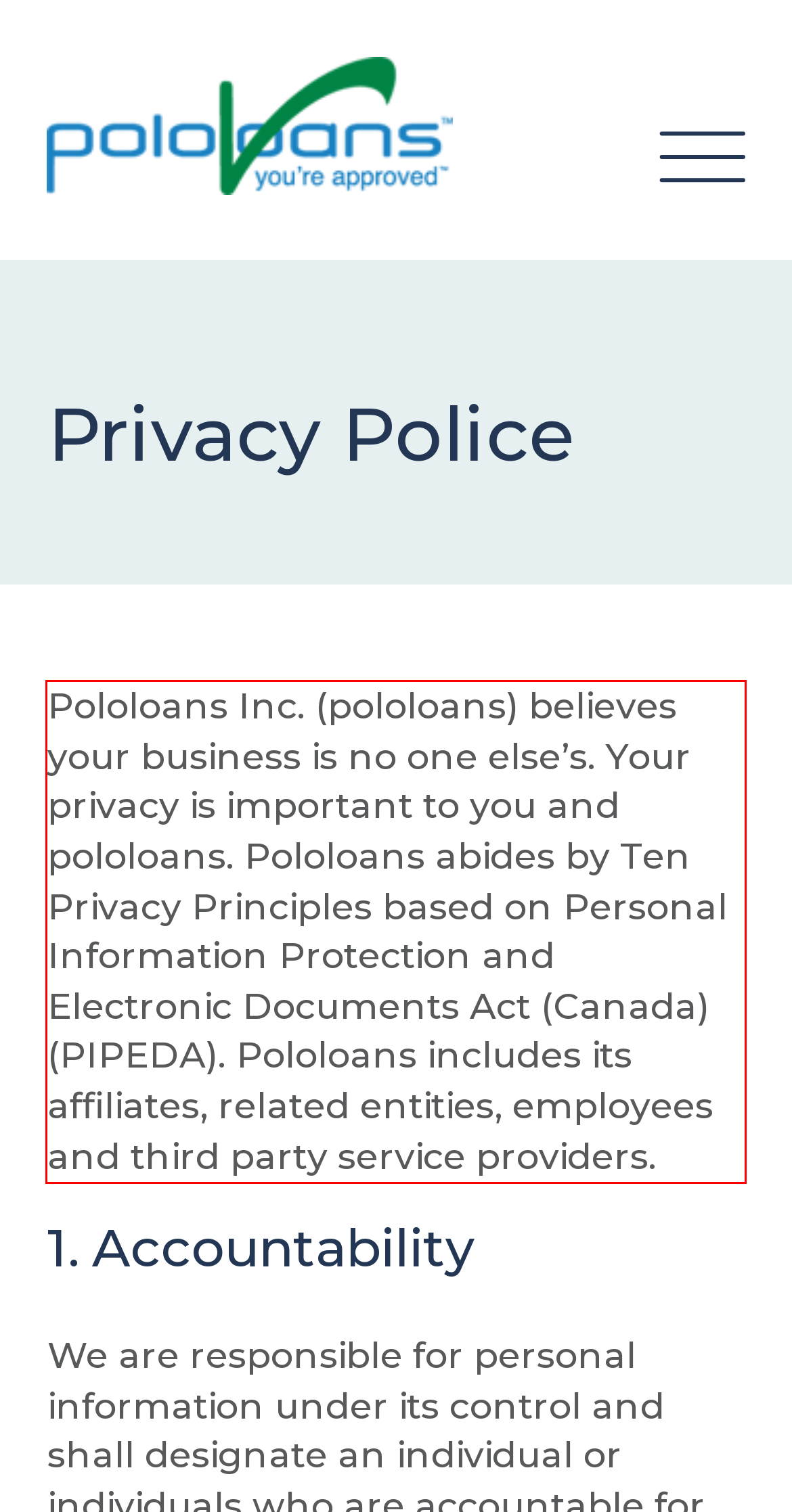Within the screenshot of the webpage, locate the red bounding box and use OCR to identify and provide the text content inside it.

Pololoans Inc. (pololoans) believes your business is no one else’s. Your privacy is important to you and pololoans. Pololoans abides by Ten Privacy Principles based on Personal Information Protection and Electronic Documents Act (Canada) (PIPEDA). Pololoans includes its affiliates, related entities, employees and third party service providers.